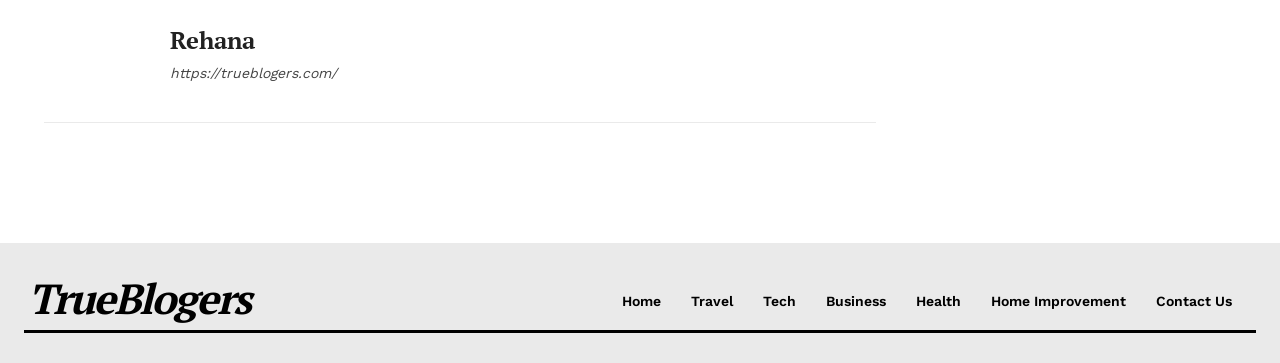What is the last category listed on the webpage?
Please give a detailed and elaborate explanation in response to the question.

The webpage has a list of categories at the bottom, and the last category listed is 'Home Improvement'.